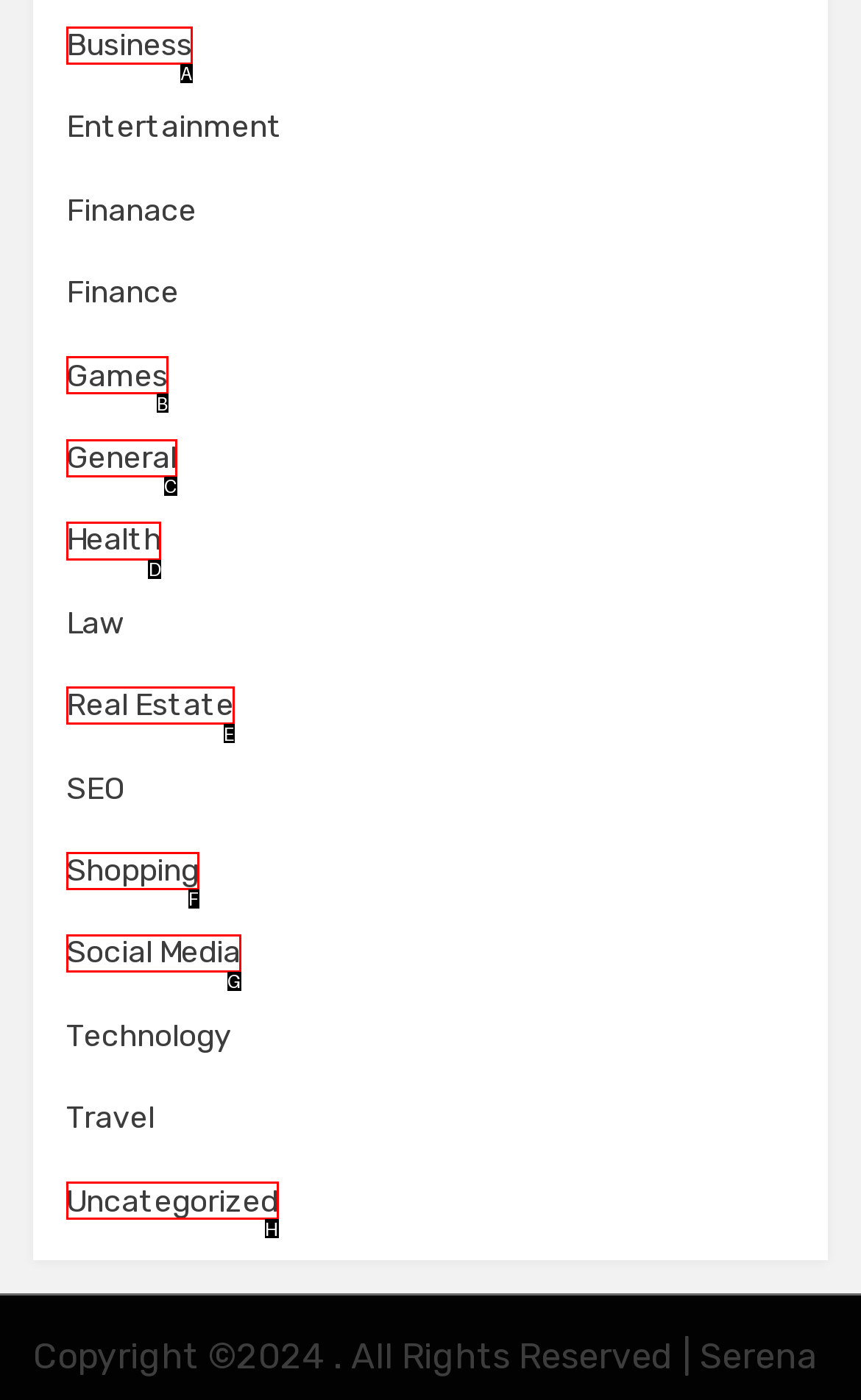Determine the letter of the element to click to accomplish this task: See all recent posts. Respond with the letter.

None